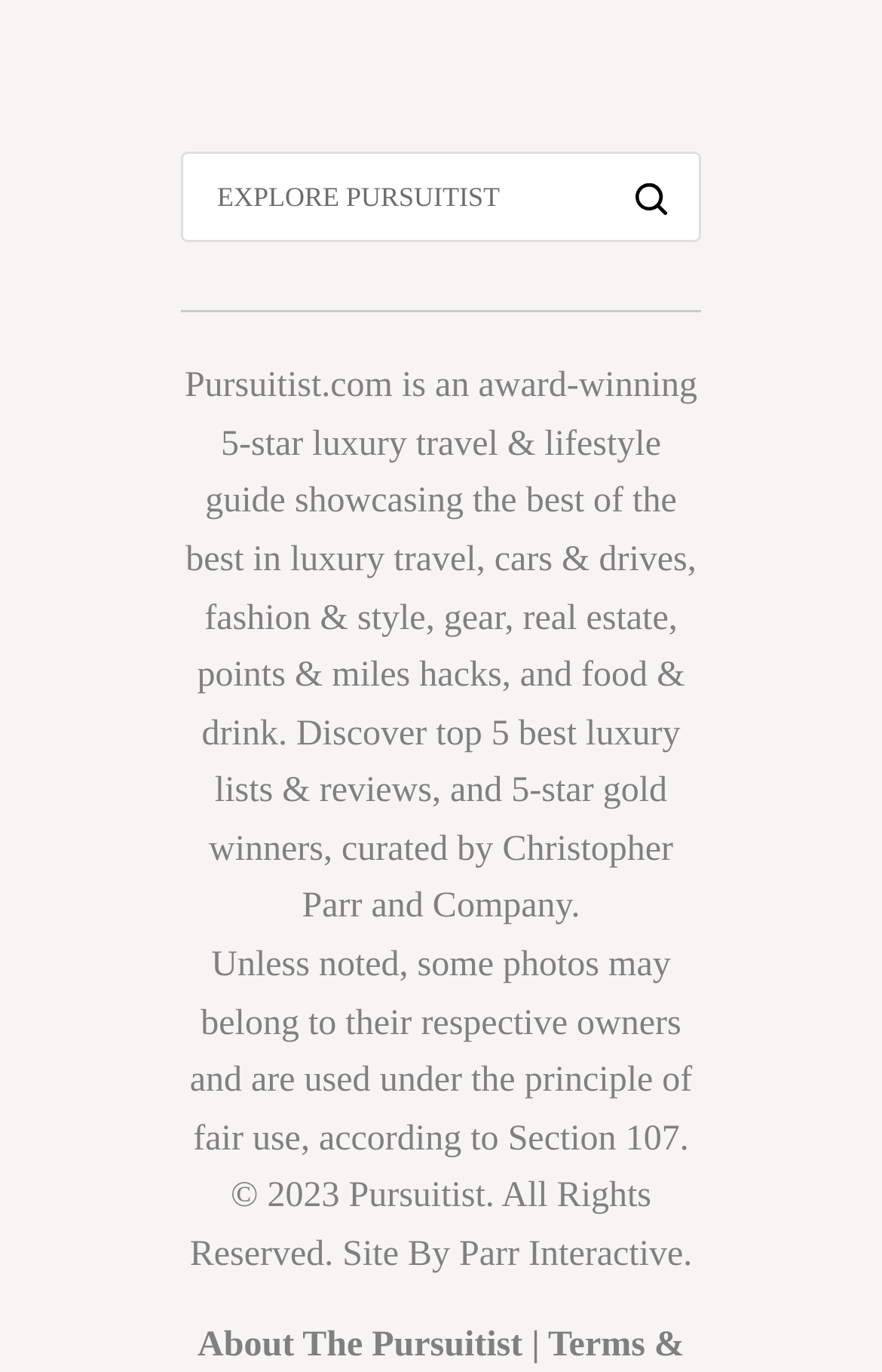Identify the bounding box for the UI element specified in this description: "gold winners". The coordinates must be four float numbers between 0 and 1, formatted as [left, top, right, bottom].

[0.237, 0.563, 0.756, 0.633]